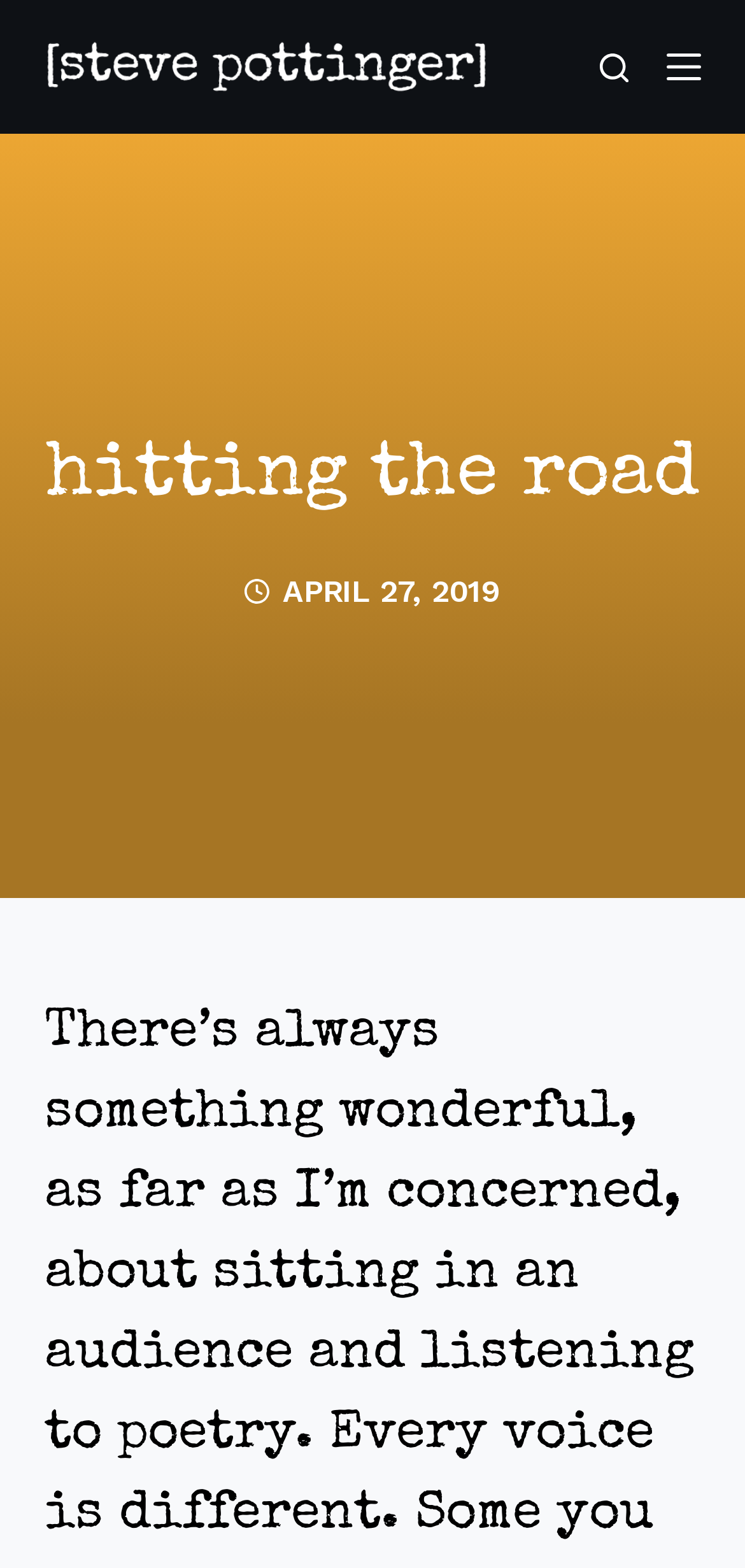Give a one-word or one-phrase response to the question: 
What is the date mentioned on the webpage?

APRIL 27, 2019